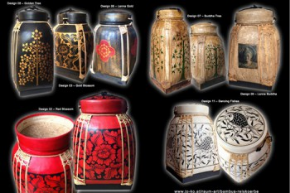Craft a thorough explanation of what is depicted in the image.

The image showcases a collection of beautifully crafted bamboo rice baskets, highlighting both their traditional and artistic designs. Each basket features intricate patterns and vibrant colors, illustrating the elegance and functionality typical of Thai-style craftsmanship. The top left displays a gold and black basket adorned with detailed floral designs, while the top center presents a more subdued but equally intricate basket with a delicate floral motif. The bottom left features a striking red basket, juxtaposed with the ornate, lighter tones of the other designs.

These baskets are not only intended for storing rice but also serve as stunning decorative pieces that enhance the aesthetic of any room. The versatility of these bamboo rice baskets makes them a practical choice for storage while adding a touch of artistry to home decor. The presentation emphasizes both their cultural significance and contemporary appeal, making them a unique offering for enthusiasts of handcrafted items and traditional Asian decor.